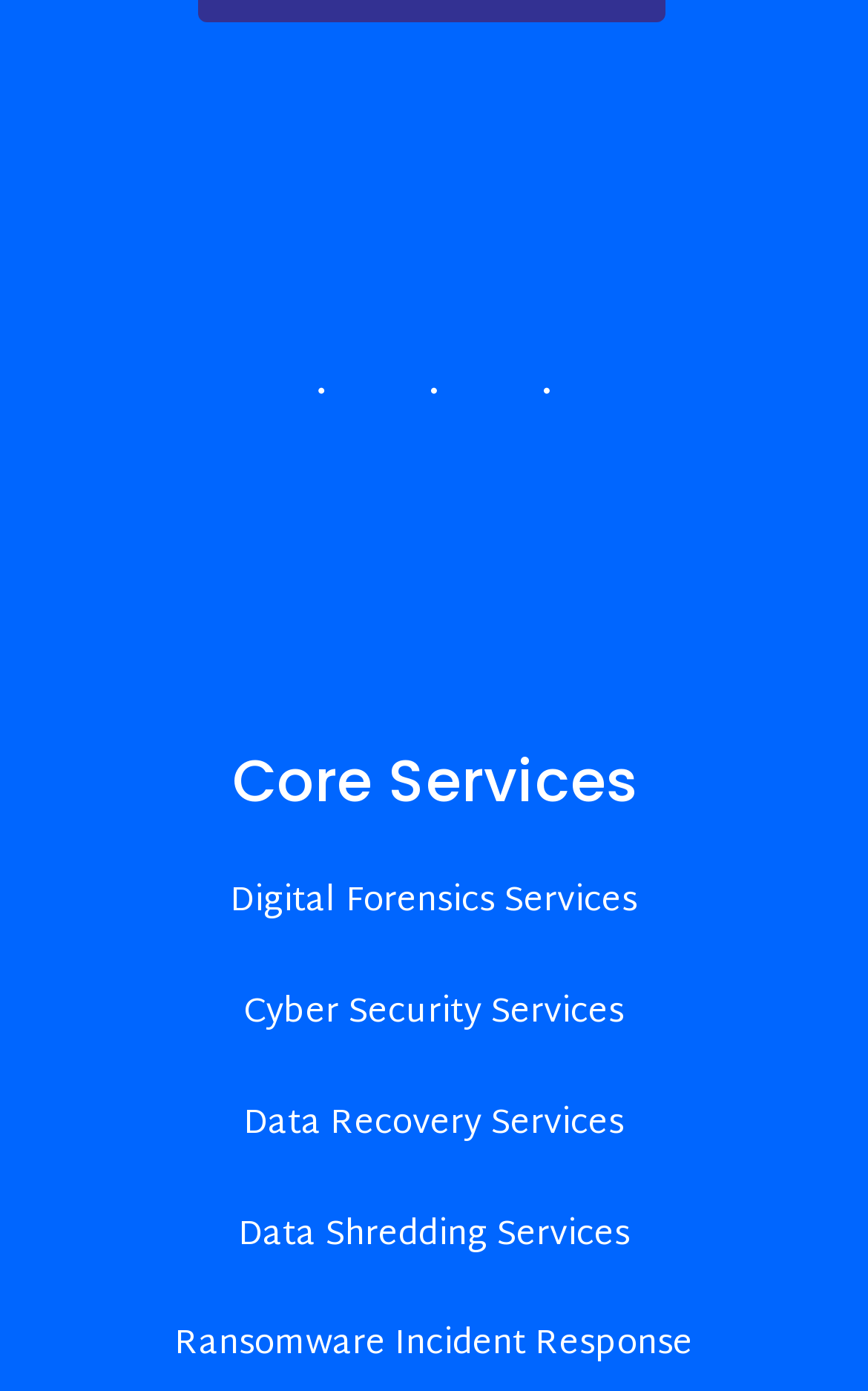How many links are listed under Core Services?
Provide a concise answer using a single word or phrase based on the image.

5